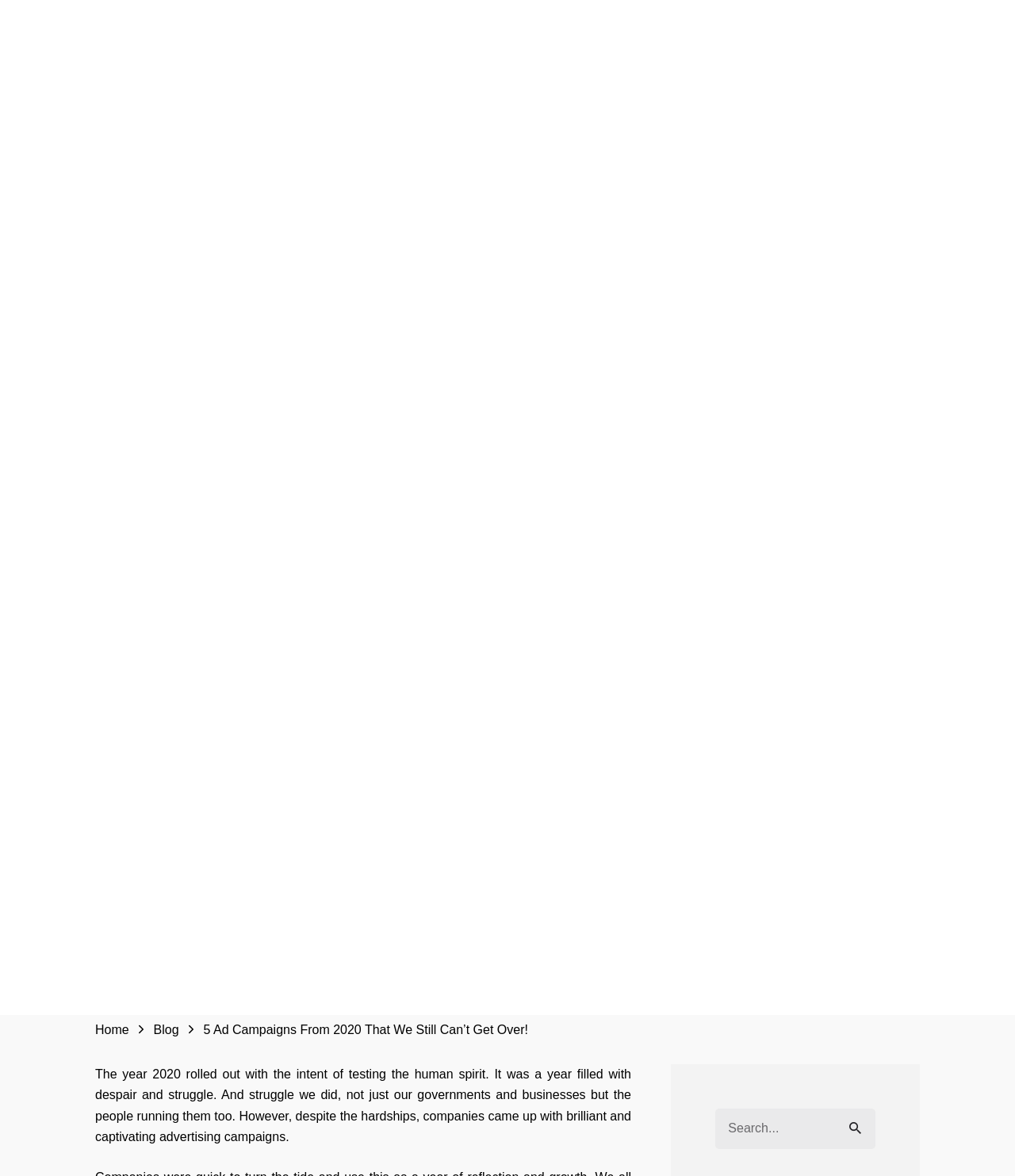Detail the features and information presented on the webpage.

This webpage is about a blog post titled "5 Ad Campaigns From 2020 That We Still Can’t Get Over!" The top section of the page has a navigation menu with links to "Home", "About", "Services", "Case Study", "Blog", "Team", and "Careers". Below the navigation menu, there are five links to different services offered by the company, including "DESIGN EXPERIENCE", "PERFORMANCE MARKETING", and "DIGITAL DEVELOPMENT".

On the right side of the page, there is a section with social media links, including Facebook, Twitter, and LinkedIn, as well as a "Follow Us" text. Below this section, there are two buttons to switch between "Dark" and "Light" modes.

The main content of the page is the blog post, which has a heading "5 Ad Campaigns From 2020 That We Still Can’t Get Over!" followed by a brief introduction to the post. The introduction mentions that 2020 was a challenging year, but companies still managed to create brilliant and captivating advertising campaigns.

Below the introduction, there is an author section with a profile picture and the author's name, as well as the publication date of the post, February 19, 2021. The main content of the post is not fully described in the accessibility tree, but it appears to be a list of the five best ad campaigns from 2020.

At the bottom of the page, there is a search bar with a search button and a placeholder text "Search for". There is also a generic button with a magnifying glass icon.